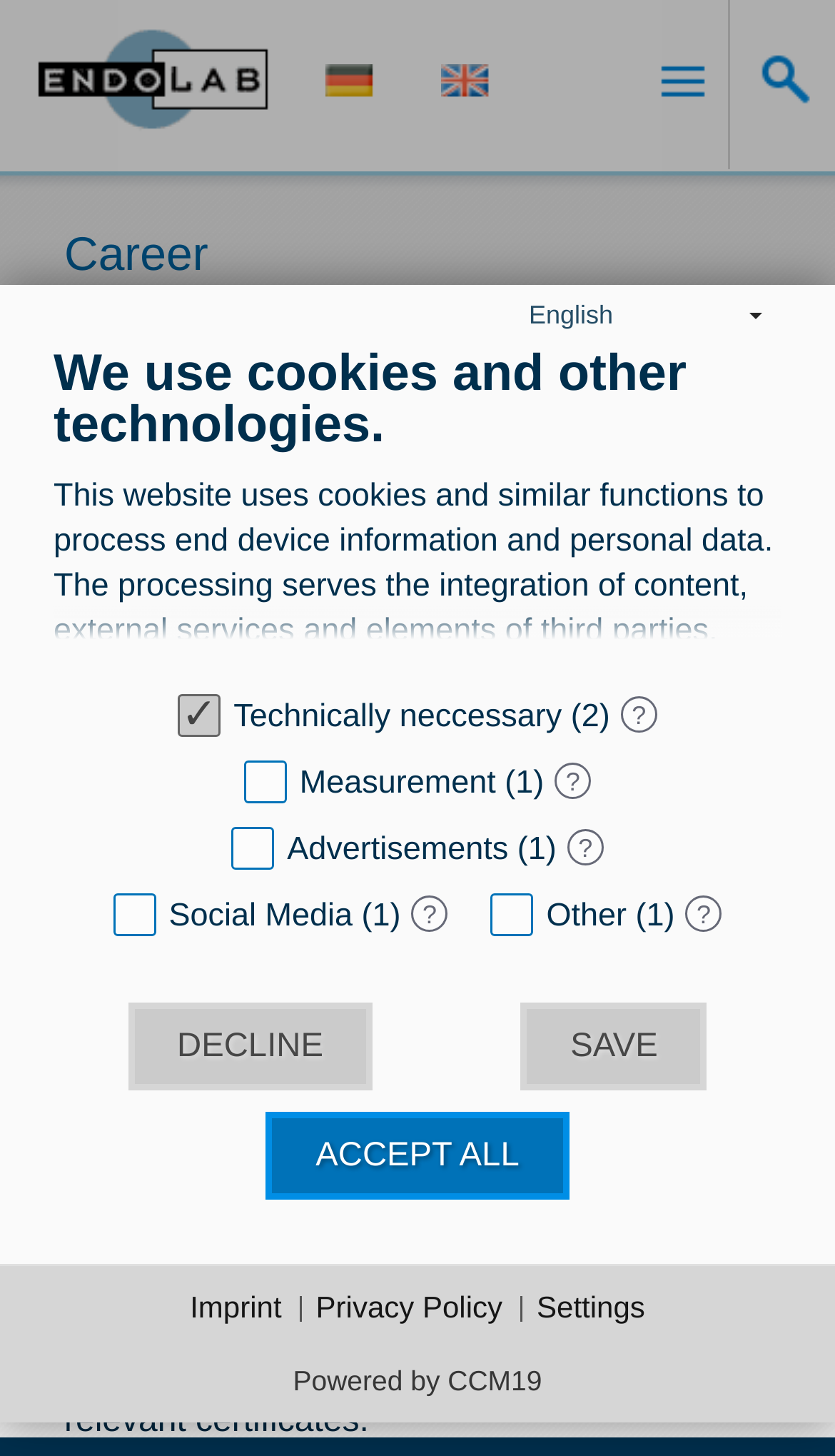Pinpoint the bounding box coordinates of the area that must be clicked to complete this instruction: "Check Partners".

None